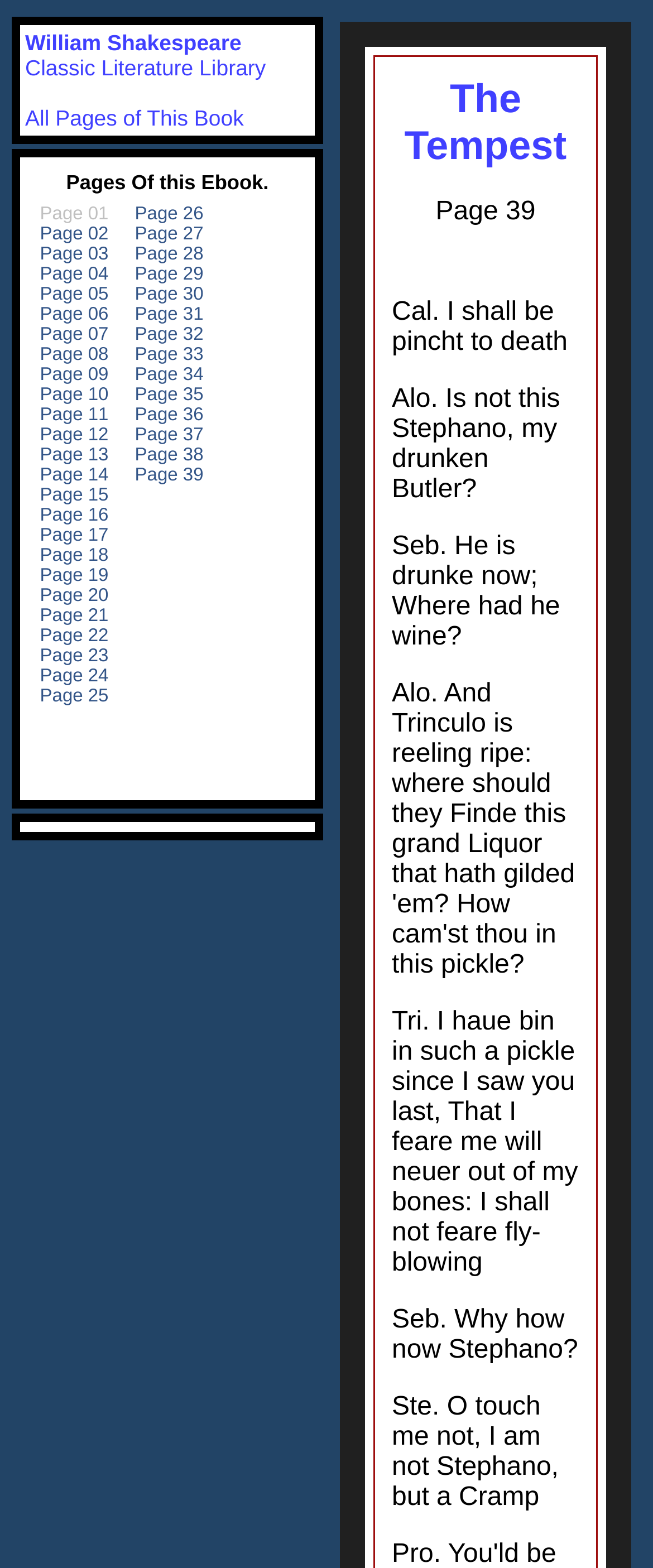How many characters are involved in the conversation?
Look at the screenshot and respond with a single word or phrase.

5